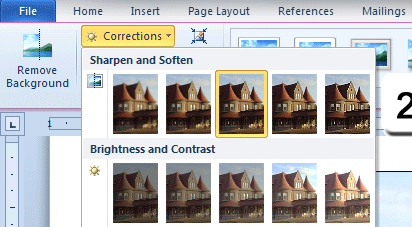What is the purpose of the 'Corrections' menu in Microsoft Word 2010?
Please provide a detailed and thorough answer to the question.

The caption explains that the 'Corrections' menu is designed to facilitate easy access to image correction tools, allowing users to optimize images for better clarity and overall visual impact in their documents.